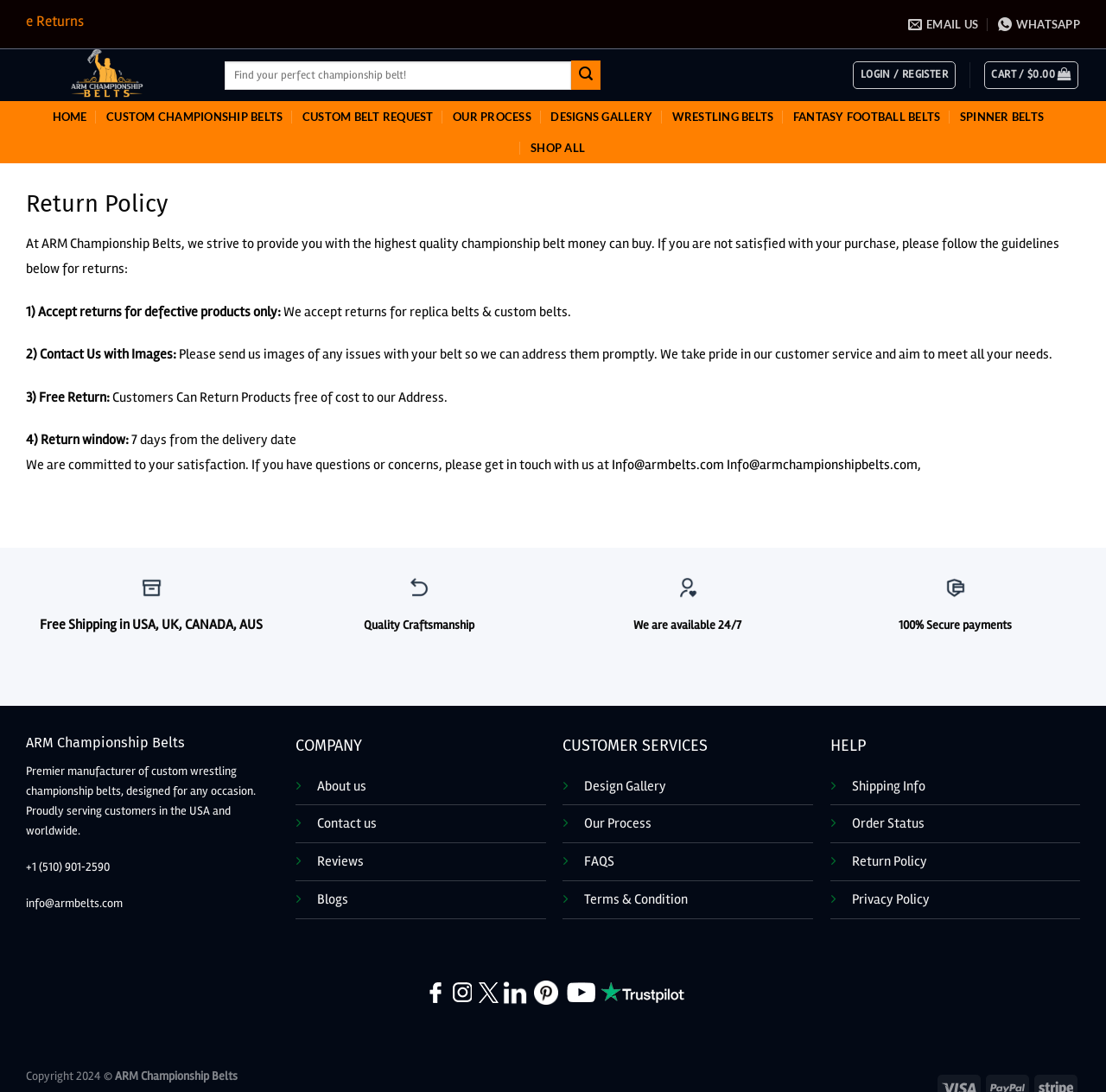Please mark the clickable region by giving the bounding box coordinates needed to complete this instruction: "Visit the 'Home' page".

None